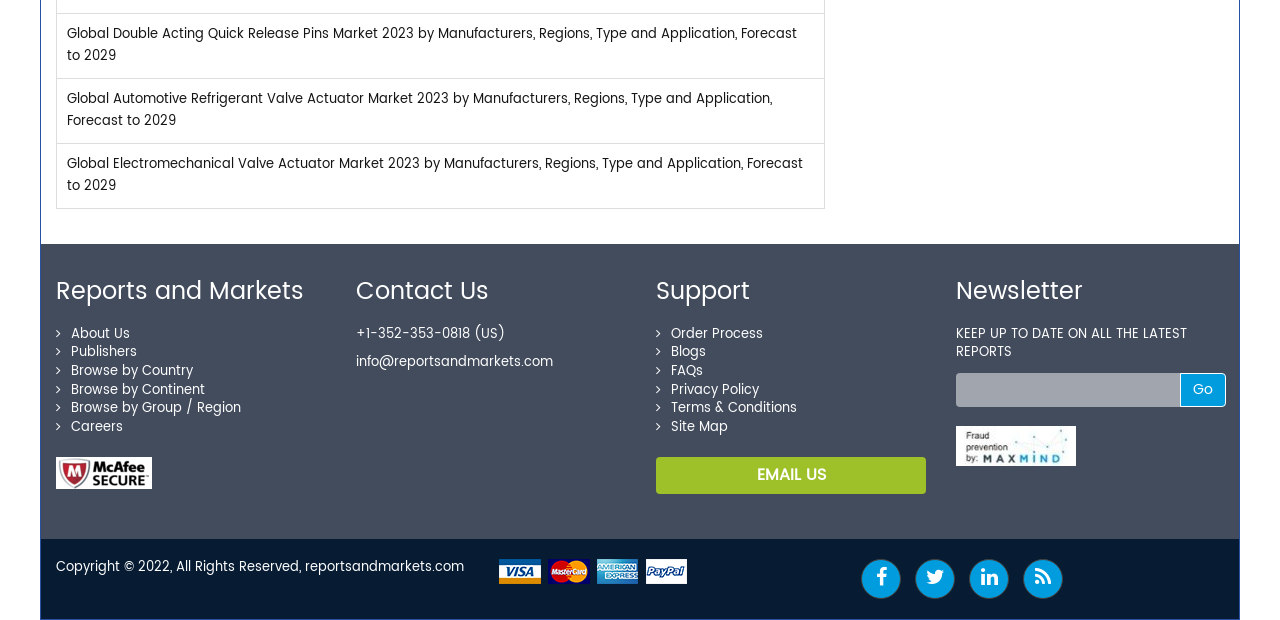Please identify the bounding box coordinates of the region to click in order to complete the task: "Check the order process". The coordinates must be four float numbers between 0 and 1, specified as [left, top, right, bottom].

[0.512, 0.517, 0.596, 0.561]